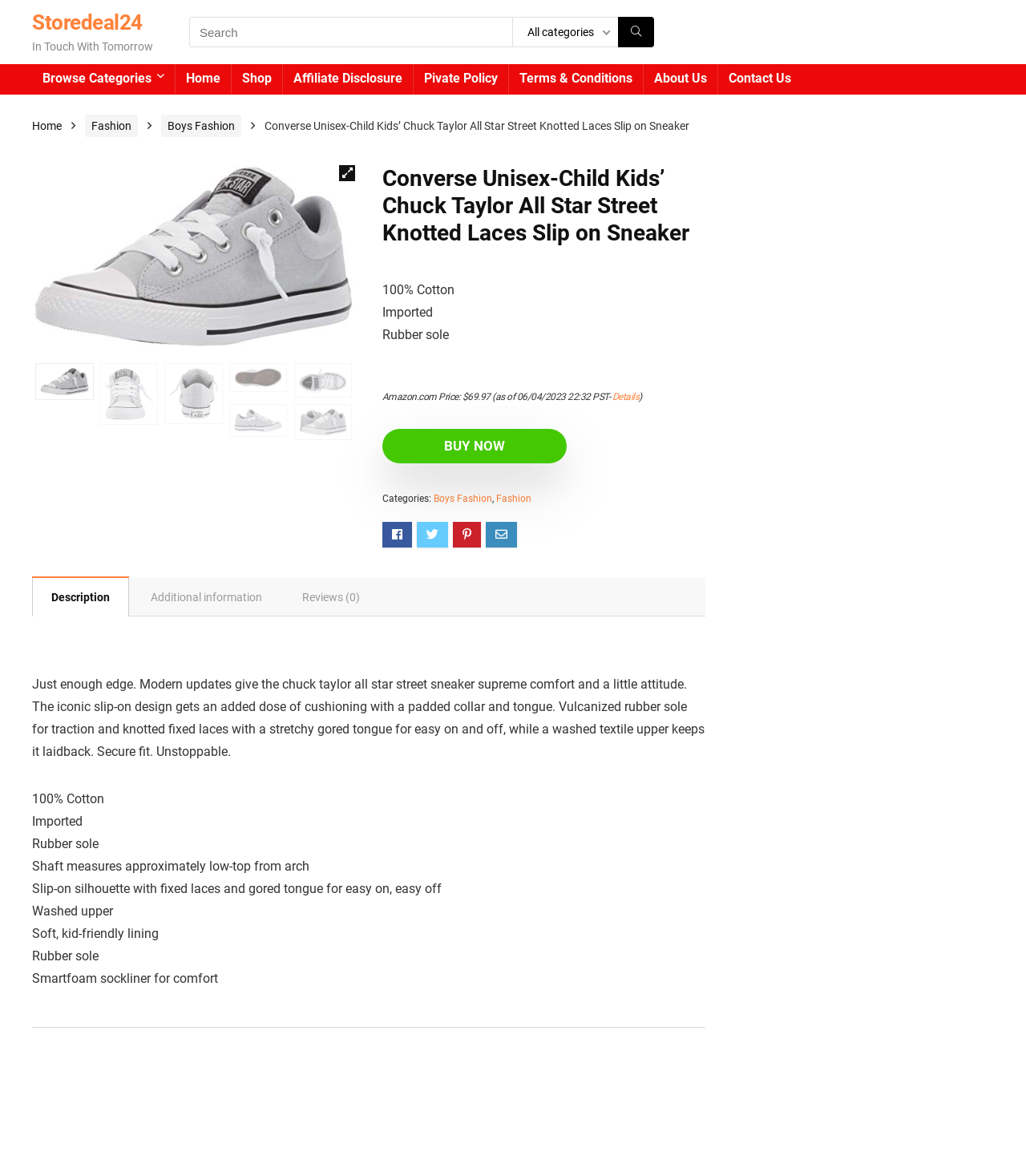Locate the bounding box coordinates of the element you need to click to accomplish the task described by this instruction: "Buy the product now".

[0.373, 0.365, 0.552, 0.394]